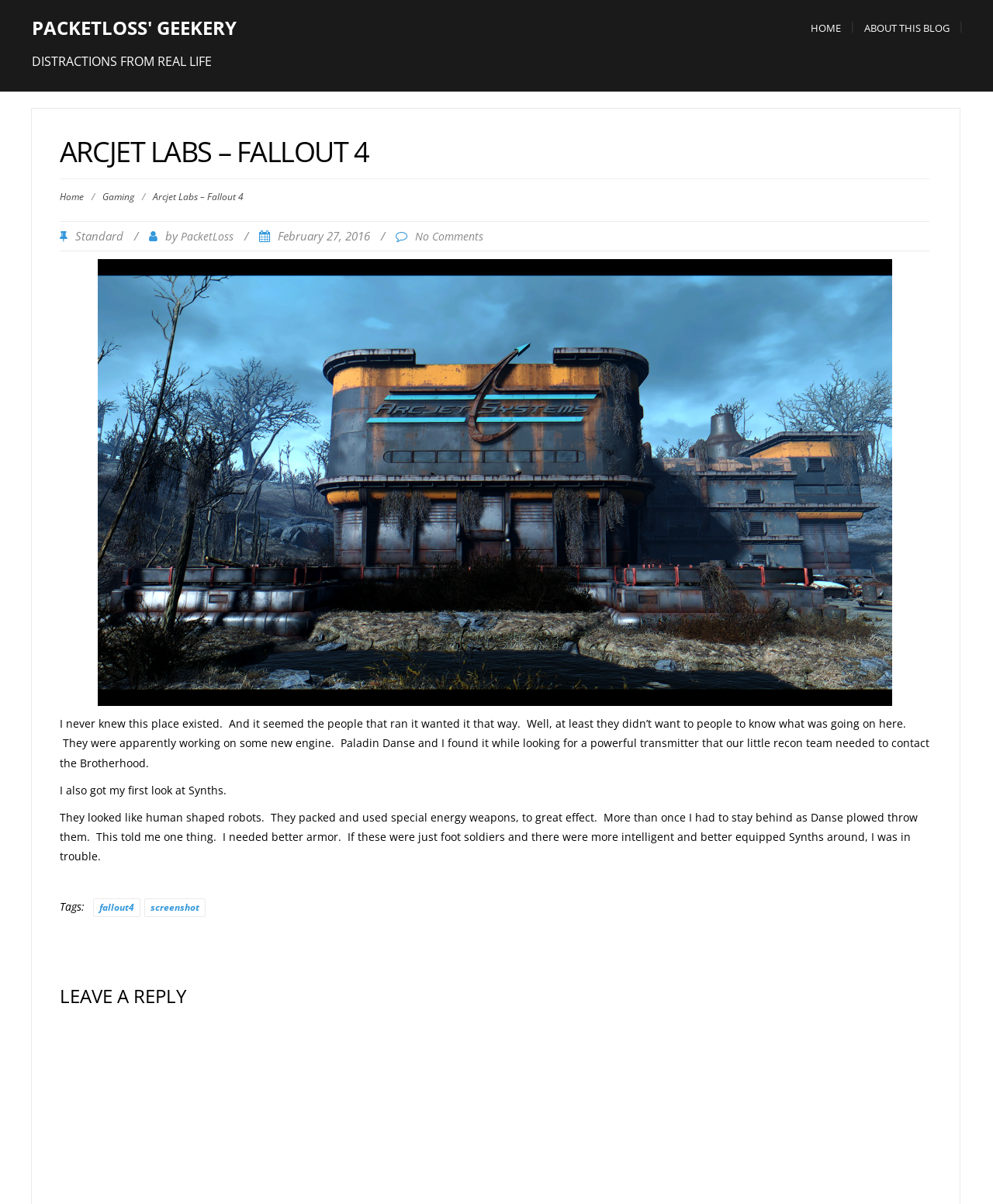Identify the bounding box coordinates for the element you need to click to achieve the following task: "Leave a reply". Provide the bounding box coordinates as four float numbers between 0 and 1, in the form [left, top, right, bottom].

[0.06, 0.812, 0.936, 0.844]